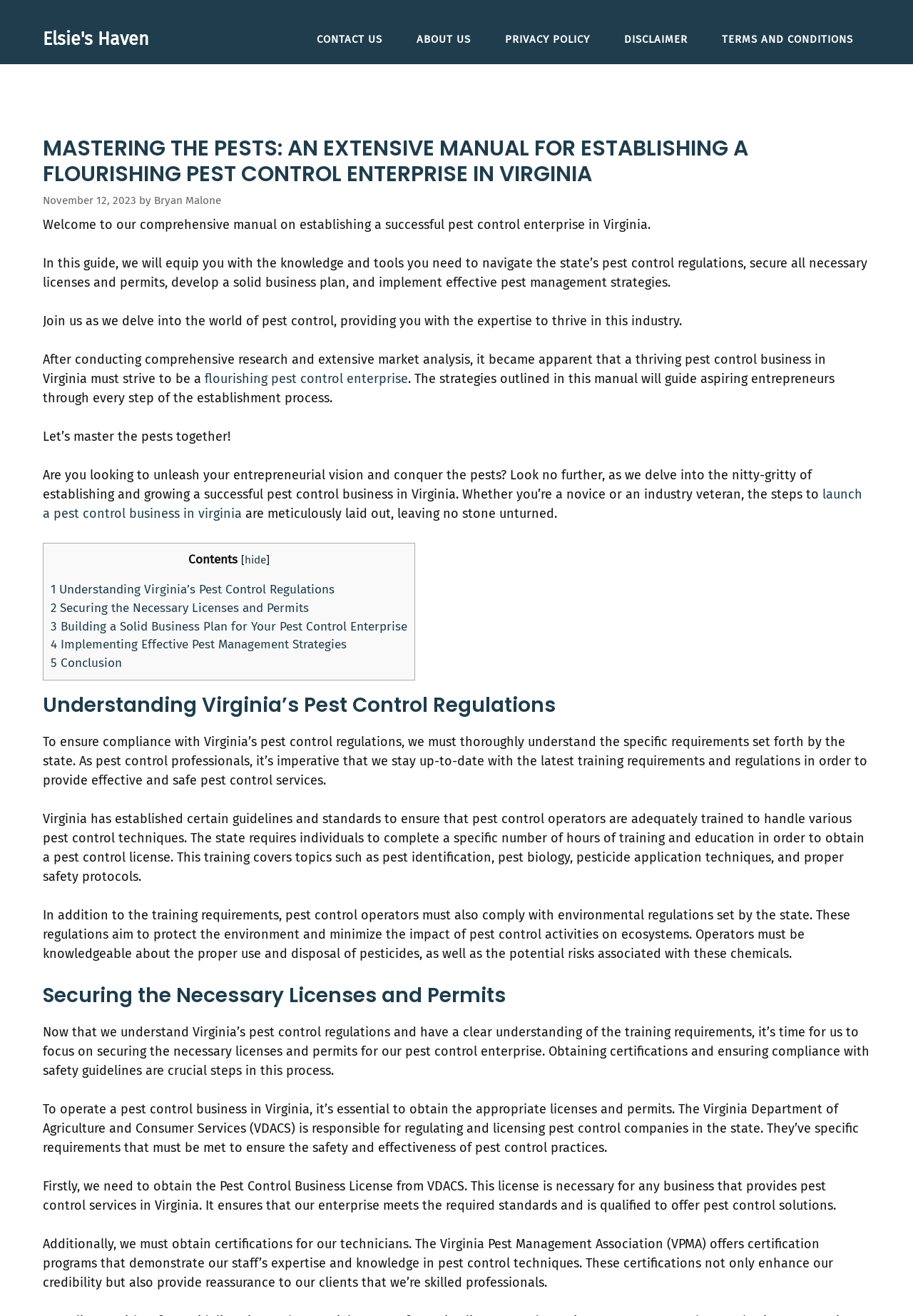Give a one-word or short phrase answer to the question: 
What is the name of the website?

Elsie's Haven